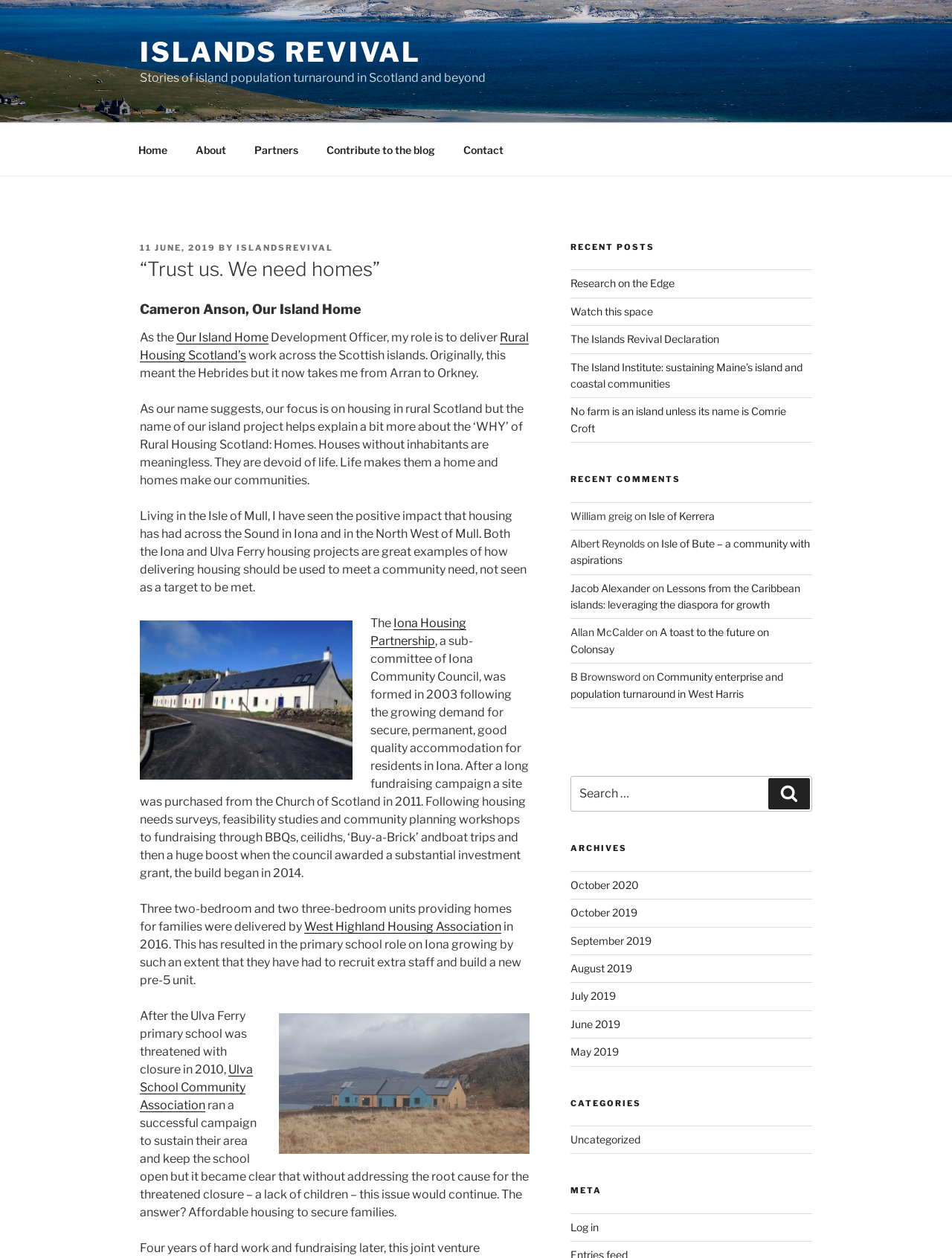Analyze and describe the webpage in a detailed narrative.

This webpage is about Islands Revival, a platform focused on island population turnaround in Scotland and beyond. At the top, there is a navigation menu with links to "Home", "About", "Partners", "Contribute to the blog", and "Contact". Below the menu, there is a heading that reads "“Trust us. We need homes”" followed by a subheading "Cameron Anson, Our Island Home".

The main content of the page is a blog post about the importance of housing in rural Scotland. The post is written by Cameron Anson, the Development Officer of Rural Housing Scotland, and it shares his experiences and insights about the impact of housing on island communities. The post includes several paragraphs of text, as well as links to related organizations and projects, such as the Iona Housing Partnership and the Ulva Ferry housing project.

On the right-hand side of the page, there are several sections, including "Recent Posts", "Recent Comments", "Archives", "Categories", and "Meta". The "Recent Posts" section lists several links to other blog posts, while the "Recent Comments" section shows a list of comments from users, including their names and the posts they commented on. The "Archives" section lists links to blog posts from different months, and the "Categories" section lists a single category, "Uncategorized". The "Meta" section has a link to log in to the website.

There are also two images on the page, one of which appears to be a photo of a house or a building, and the other is not clearly identifiable.